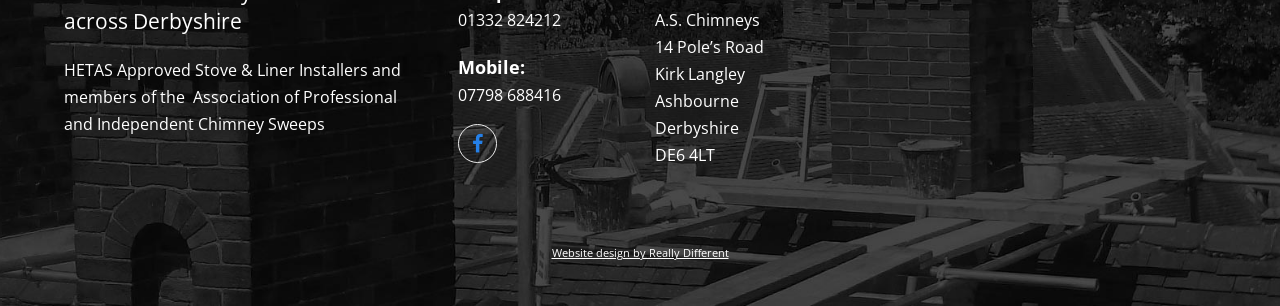What is the postcode?
Using the screenshot, give a one-word or short phrase answer.

DE6 4LT